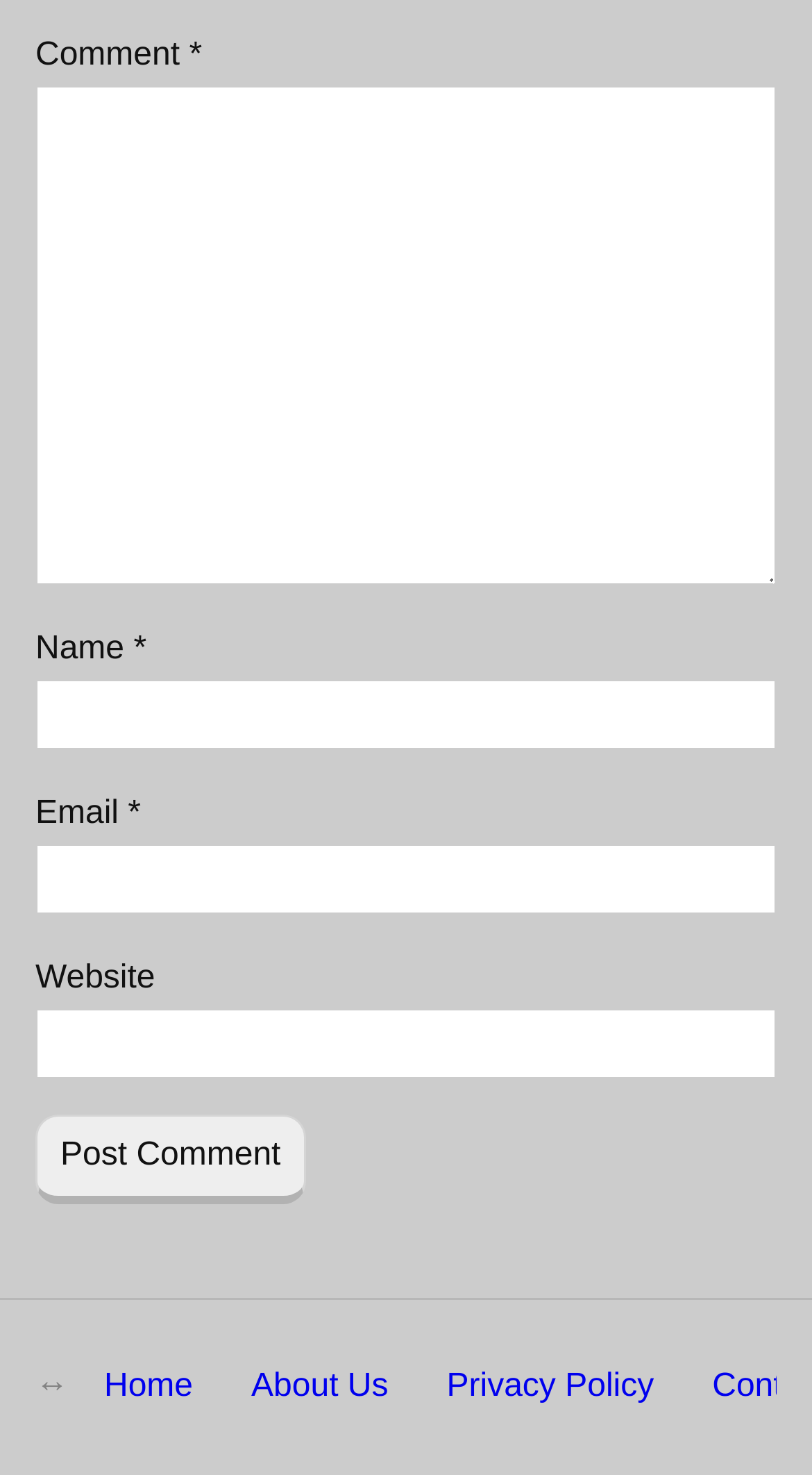How many links are present at the bottom of the webpage? Analyze the screenshot and reply with just one word or a short phrase.

3